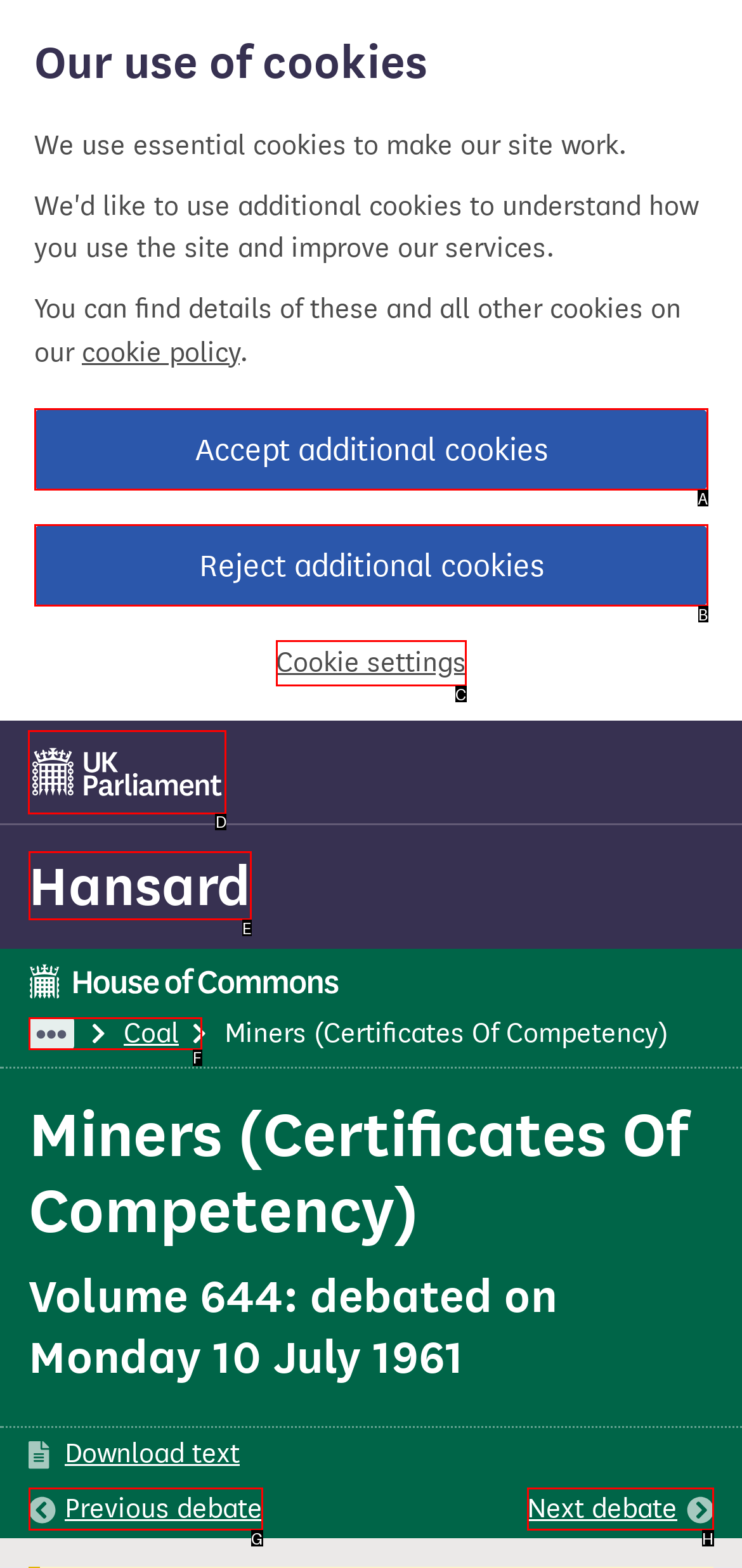Select the option I need to click to accomplish this task: go to UK Parliament
Provide the letter of the selected choice from the given options.

D